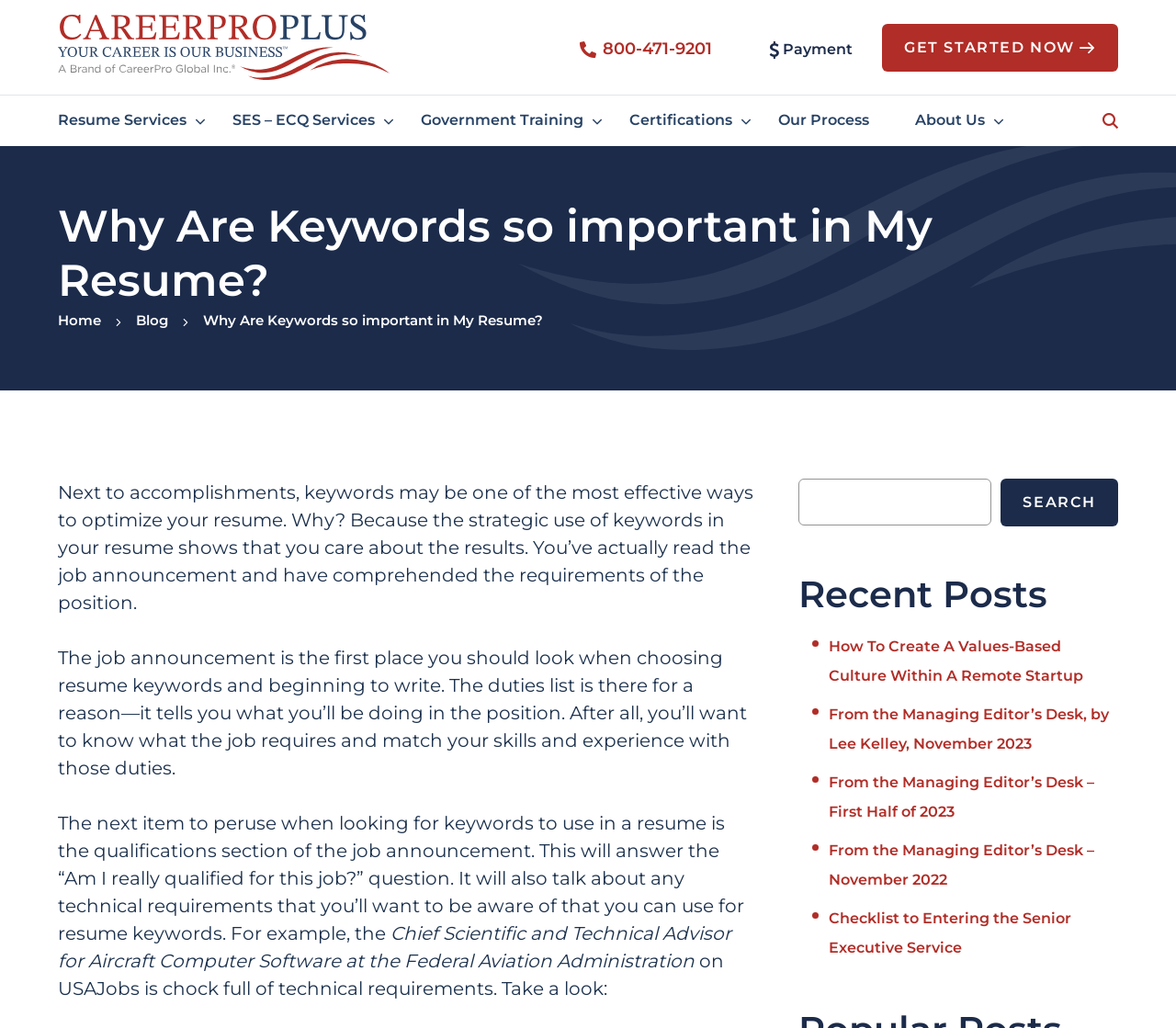Using the provided element description: "name="key" placeholder="Enter keyword …"", determine the bounding box coordinates of the corresponding UI element in the screenshot.

None